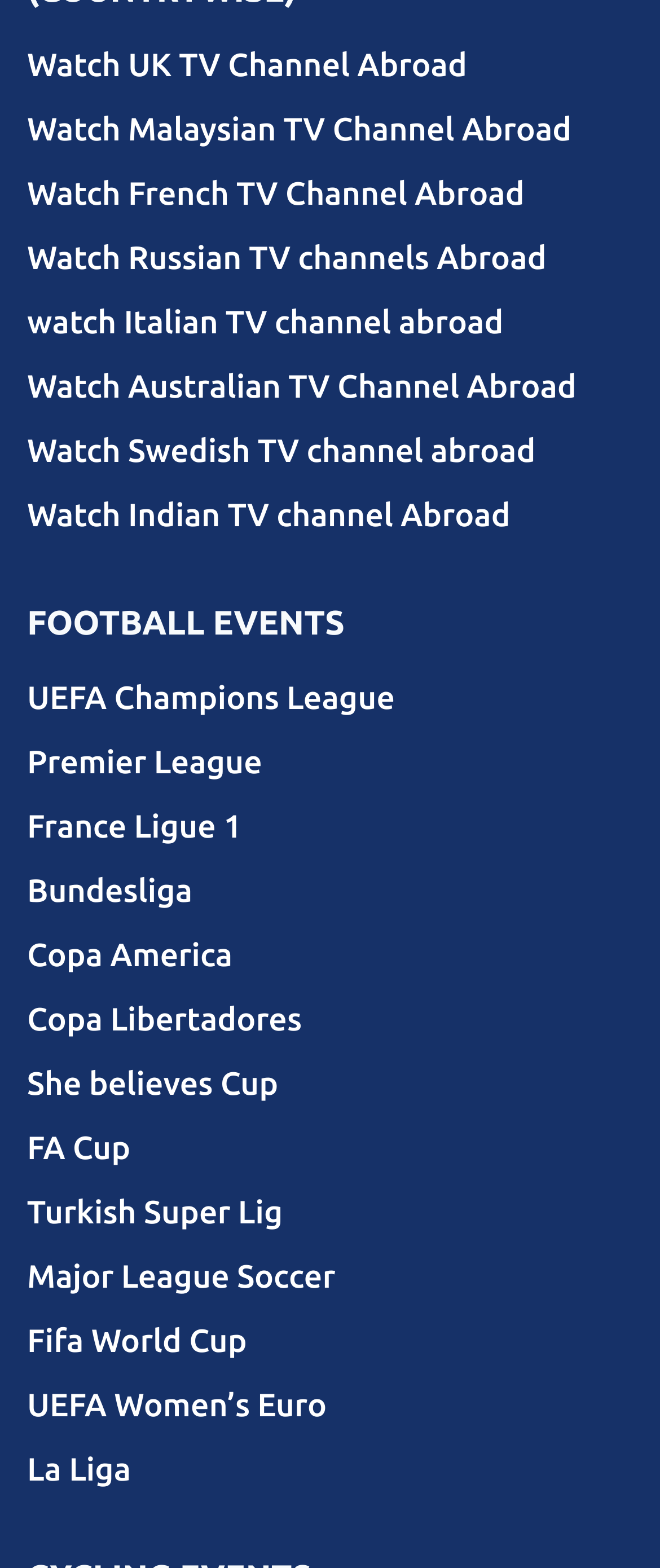Is there a link to watch Turkish football?
Please use the image to provide a one-word or short phrase answer.

Yes